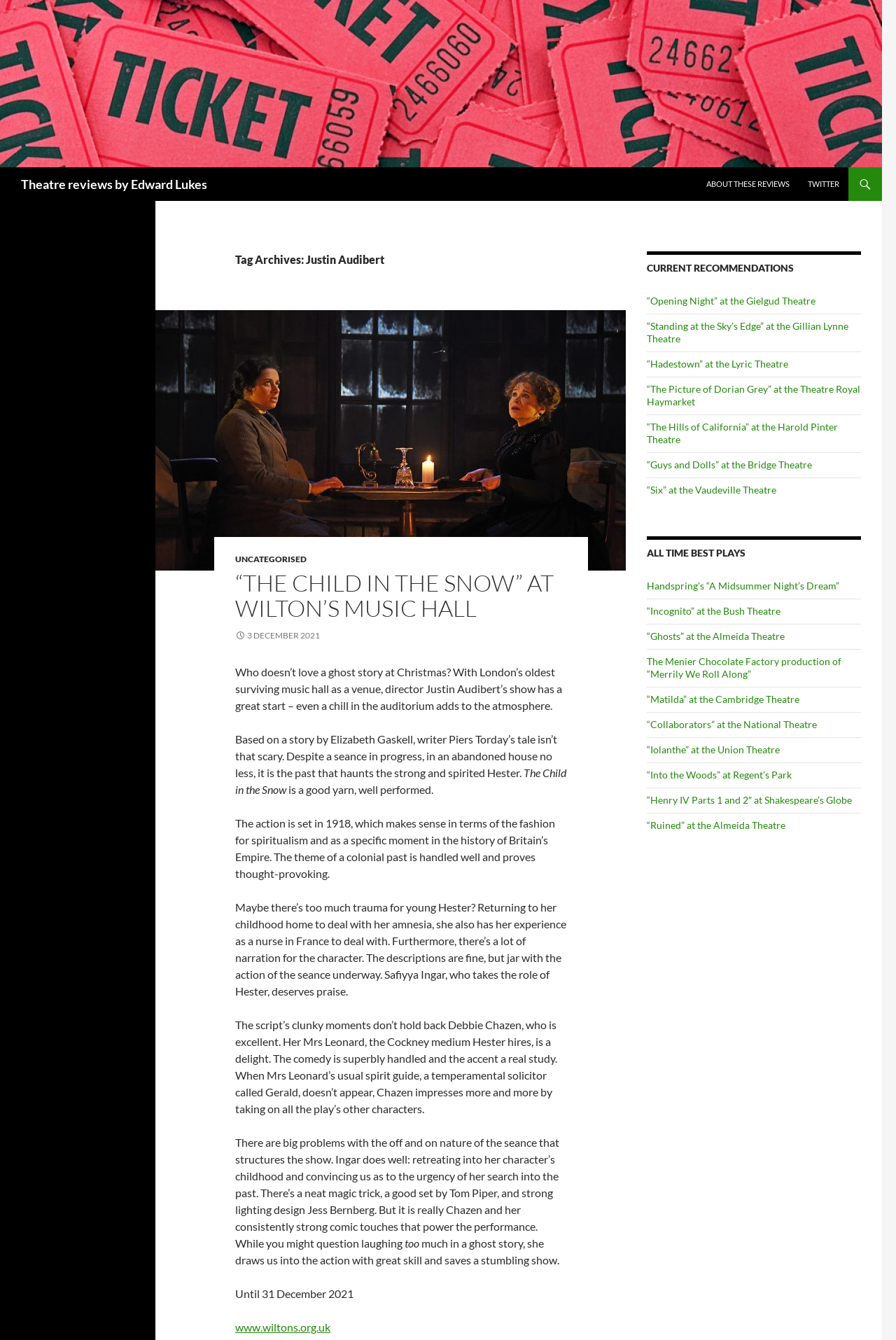Extract the bounding box coordinates for the UI element described as: "Twitter".

[0.892, 0.125, 0.946, 0.15]